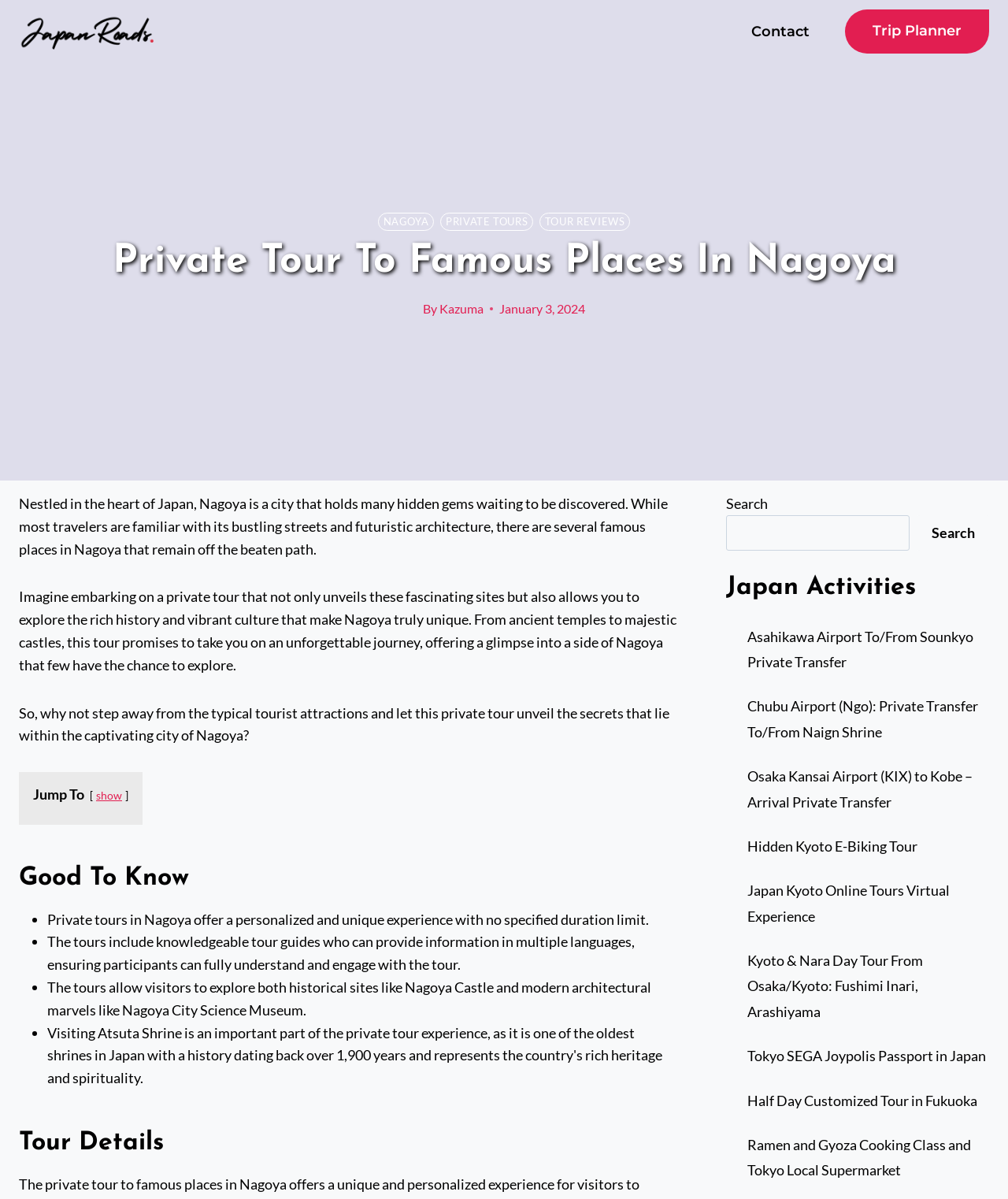Identify the bounding box coordinates of the clickable region required to complete the instruction: "Search for something". The coordinates should be given as four float numbers within the range of 0 and 1, i.e., [left, top, right, bottom].

[0.72, 0.43, 0.902, 0.459]